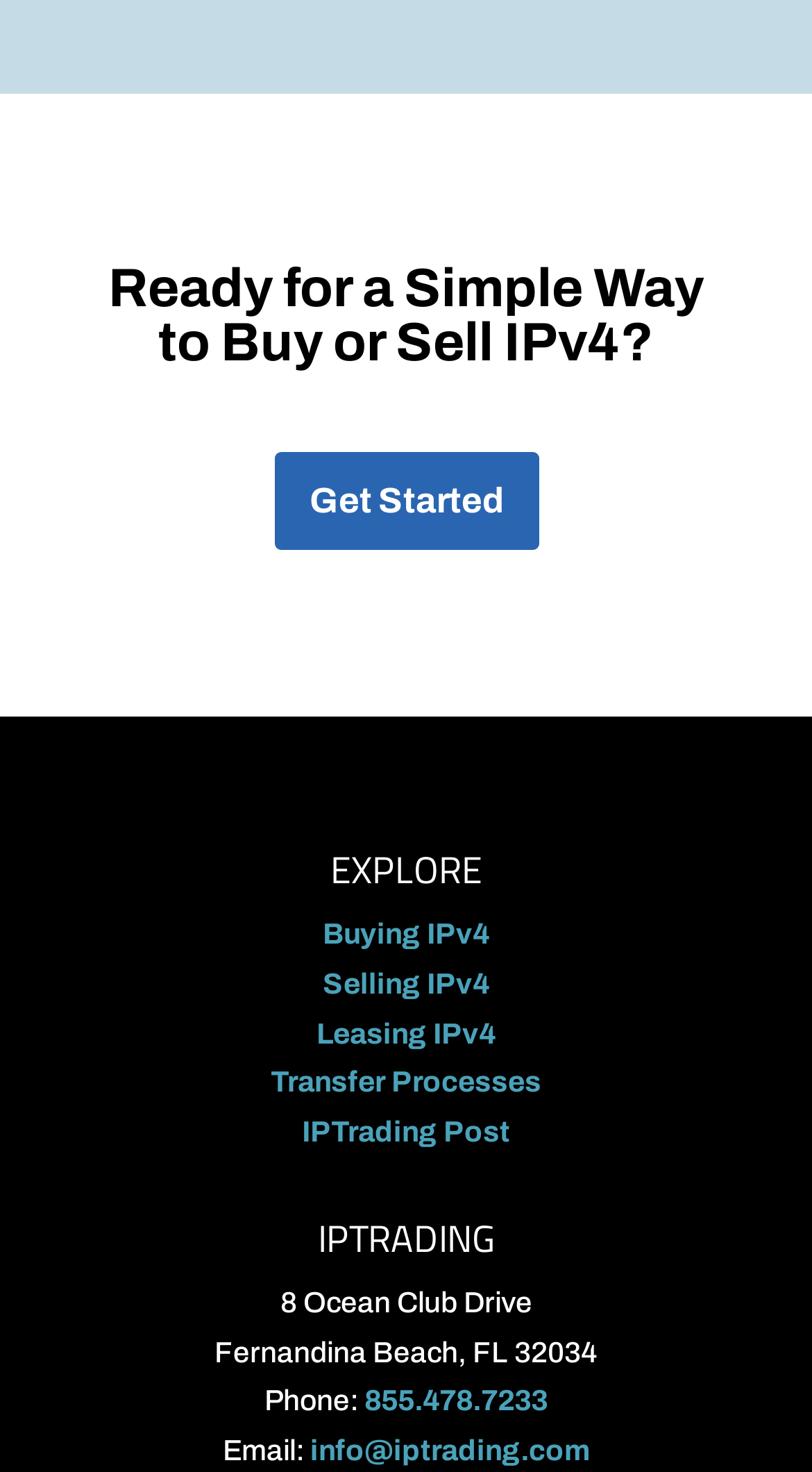Please locate the bounding box coordinates for the element that should be clicked to achieve the following instruction: "Call '855.478.7233'". Ensure the coordinates are given as four float numbers between 0 and 1, i.e., [left, top, right, bottom].

[0.449, 0.942, 0.674, 0.963]